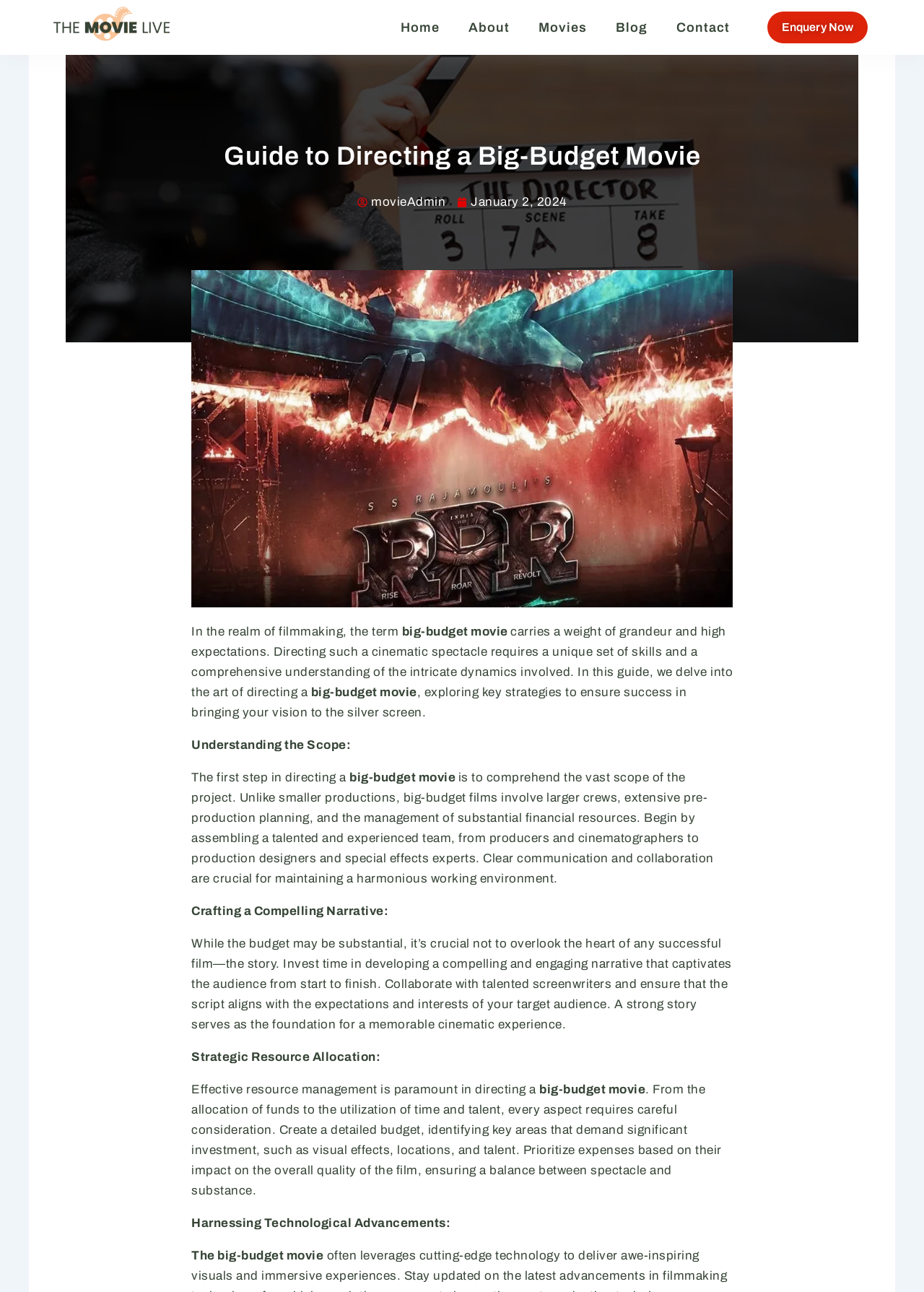What is the purpose of the 'Enquery Now' link?
Respond to the question with a well-detailed and thorough answer.

The 'Enquery Now' link is likely provided for users to inquire about the guide or to request more information about directing a big-budget movie, as it is placed prominently on the webpage and appears to be a call-to-action.